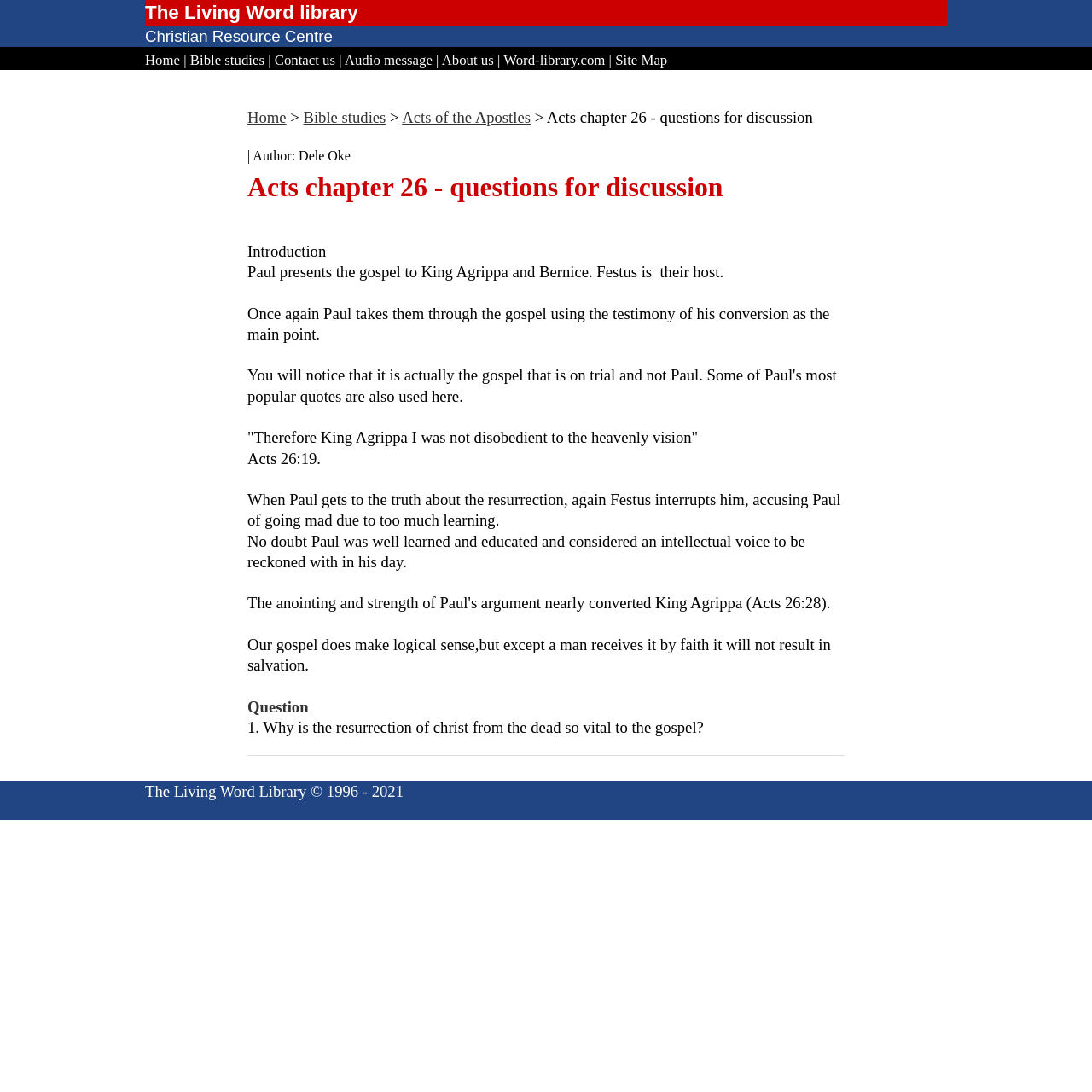Identify the bounding box coordinates of the part that should be clicked to carry out this instruction: "Go to Home page".

[0.133, 0.048, 0.165, 0.062]